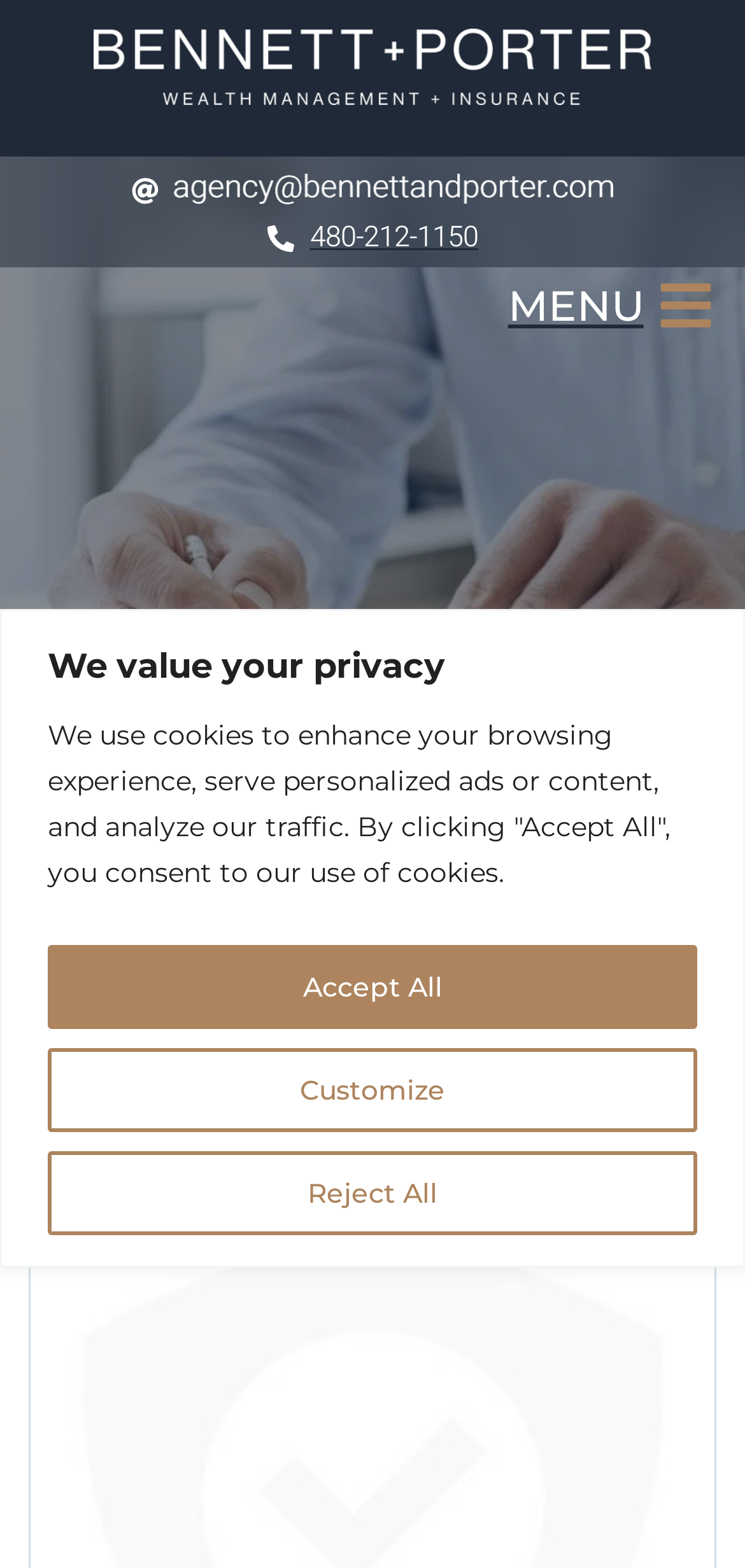Determine the bounding box coordinates of the UI element described by: "Search".

None